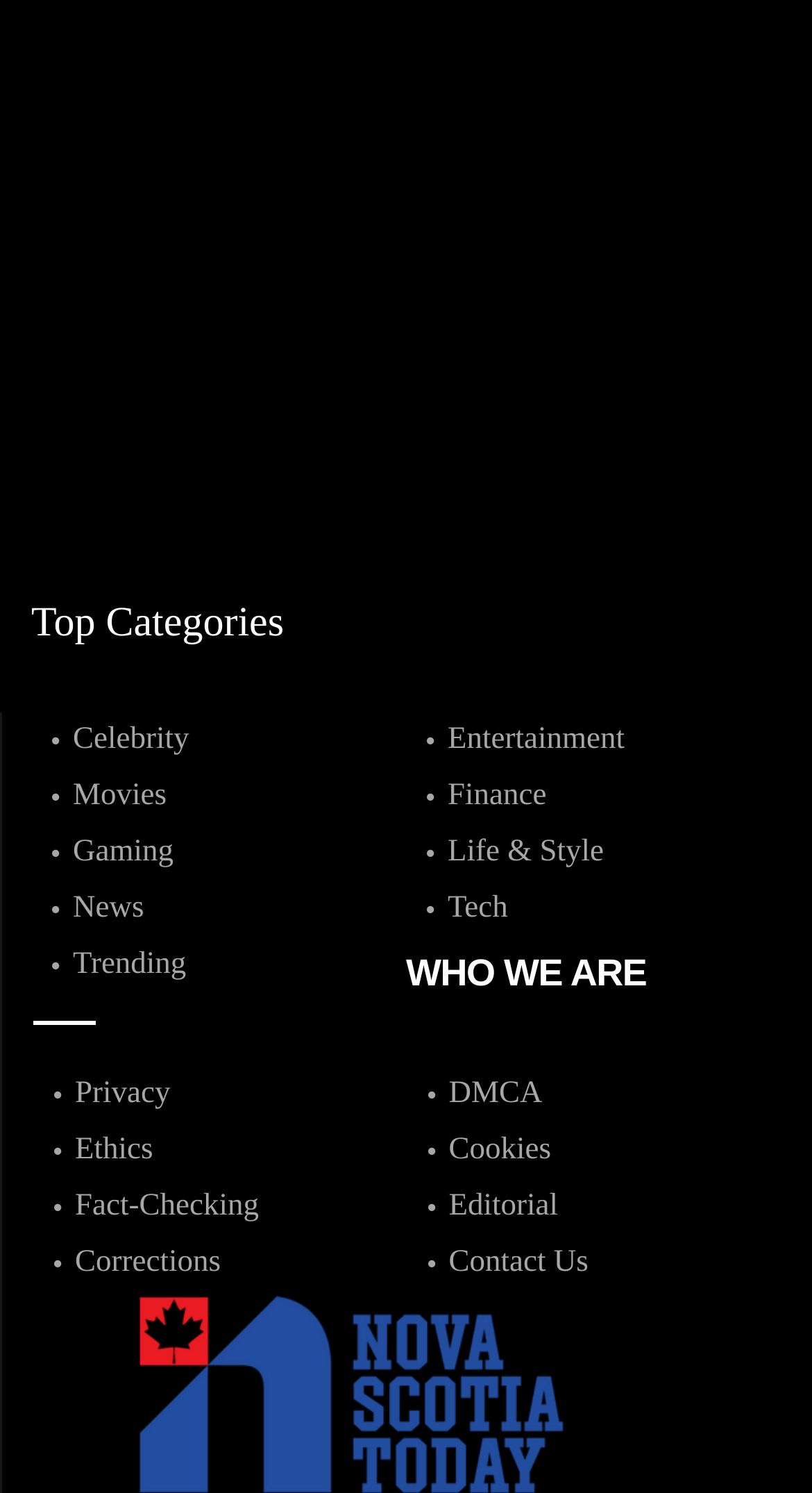Please identify the bounding box coordinates of the element that needs to be clicked to perform the following instruction: "go to Curly Tales homepage".

None